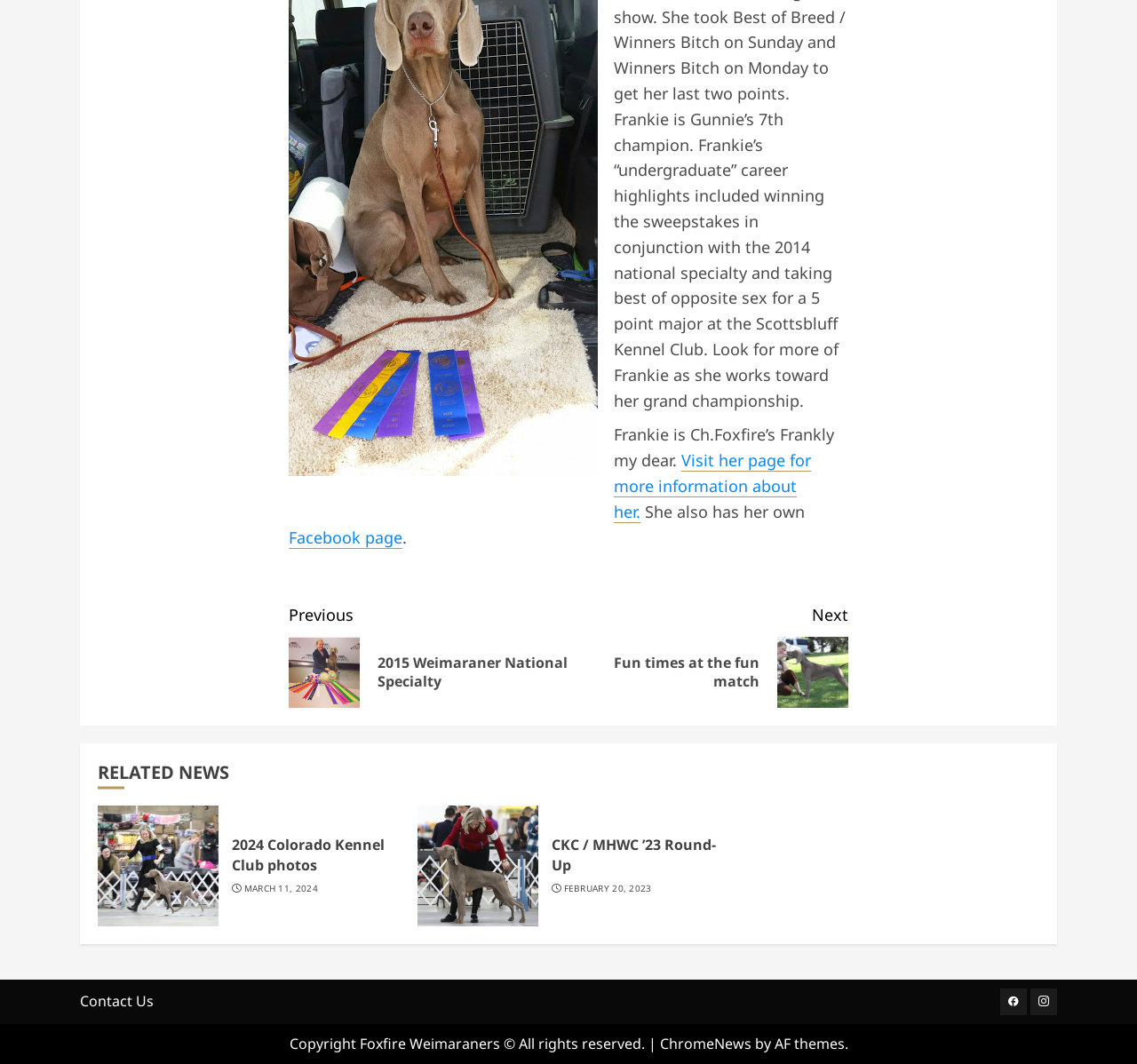Given the element description Facebook page, predict the bounding box coordinates for the UI element in the webpage screenshot. The format should be (top-left x, top-left y, bottom-right x, bottom-right y), and the values should be between 0 and 1.

[0.254, 0.495, 0.354, 0.515]